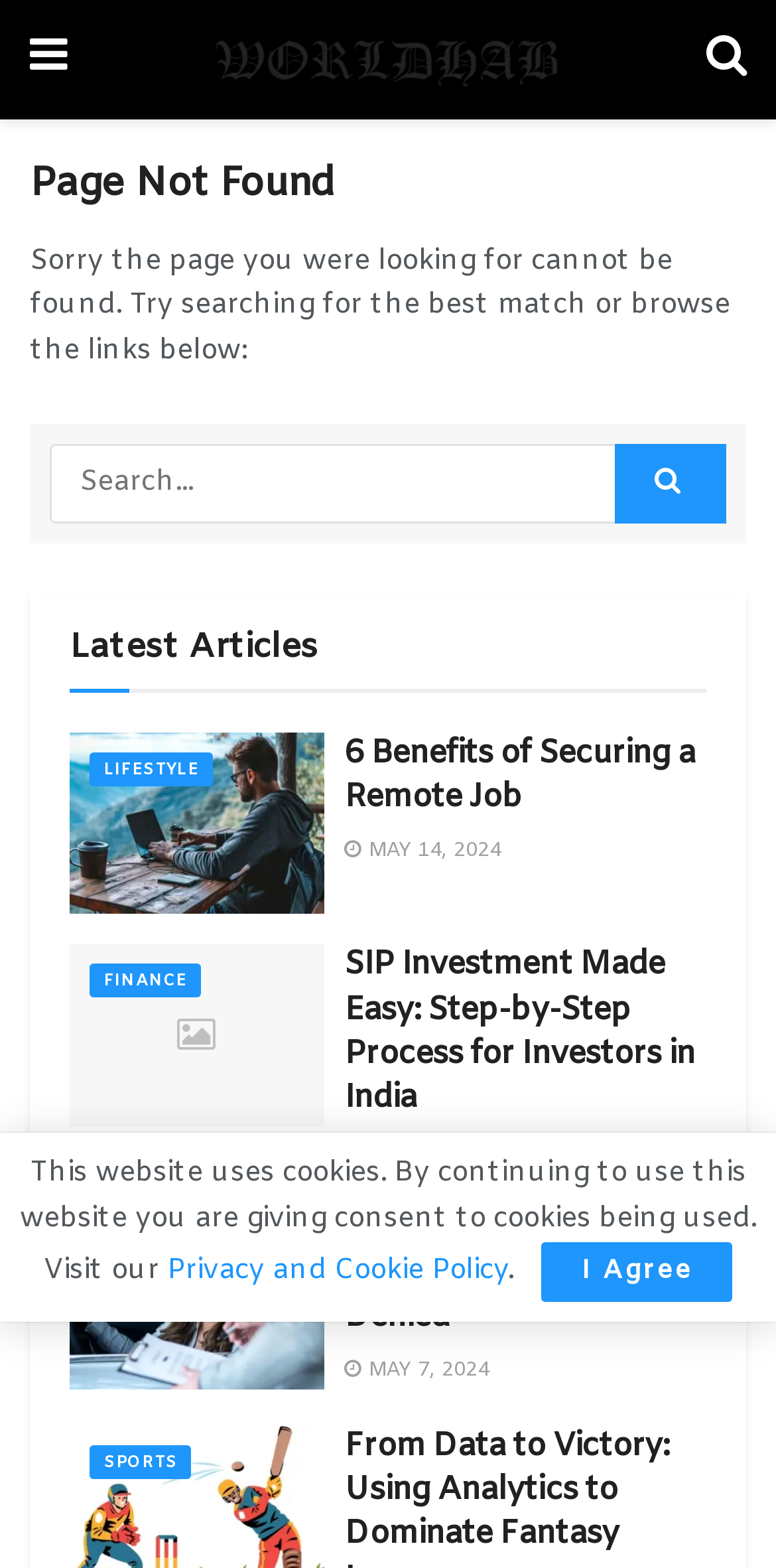What is the purpose of the textbox at the top of the webpage?
Examine the image closely and answer the question with as much detail as possible.

I looked at the textbox element [419] and found that it has a placeholder text 'Search...' and a search button [420] next to it, which suggests that the purpose of the textbox is to allow users to search for something on the webpage.